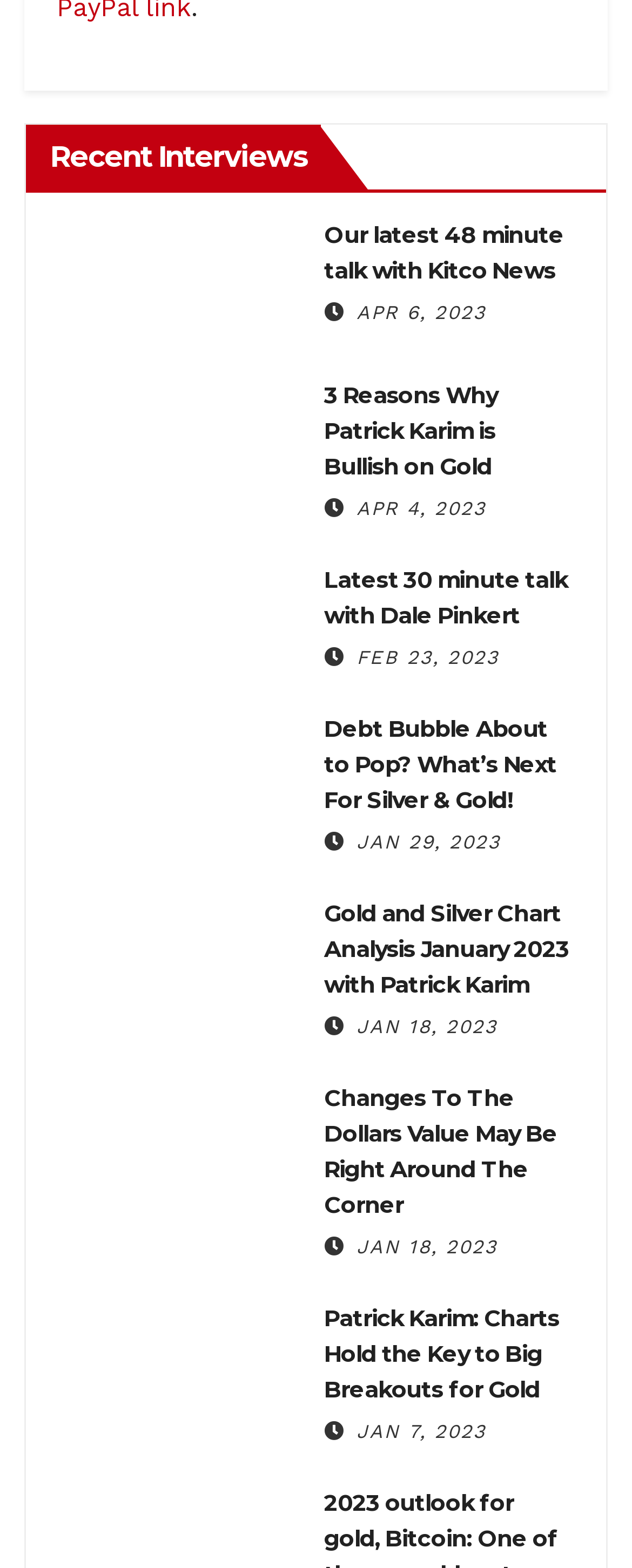Kindly determine the bounding box coordinates for the clickable area to achieve the given instruction: "Read 3 Reasons Why Patrick Karim is Bullish on Gold".

[0.513, 0.243, 0.787, 0.307]